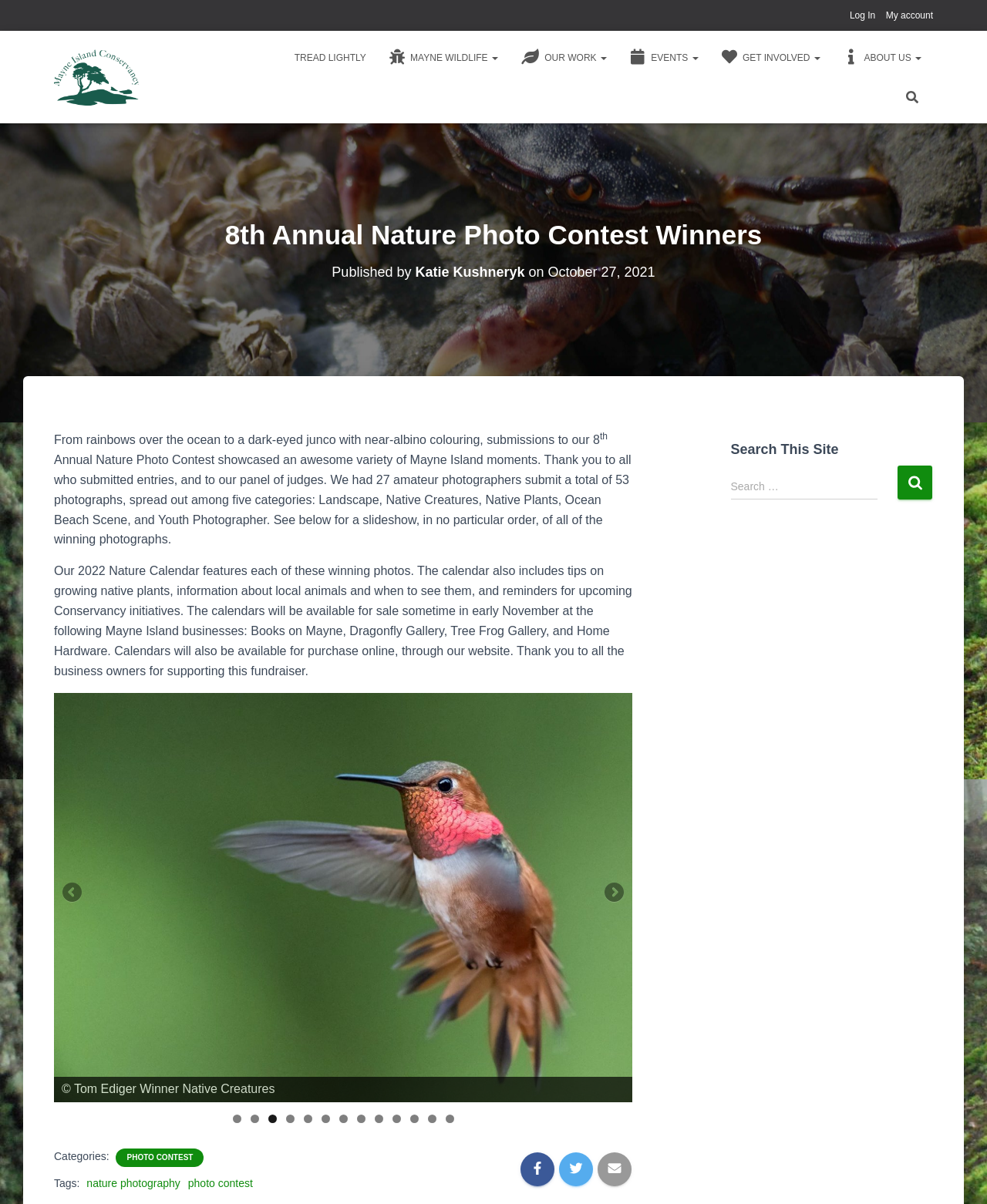Please determine the main heading text of this webpage.

8th Annual Nature Photo Contest Winners